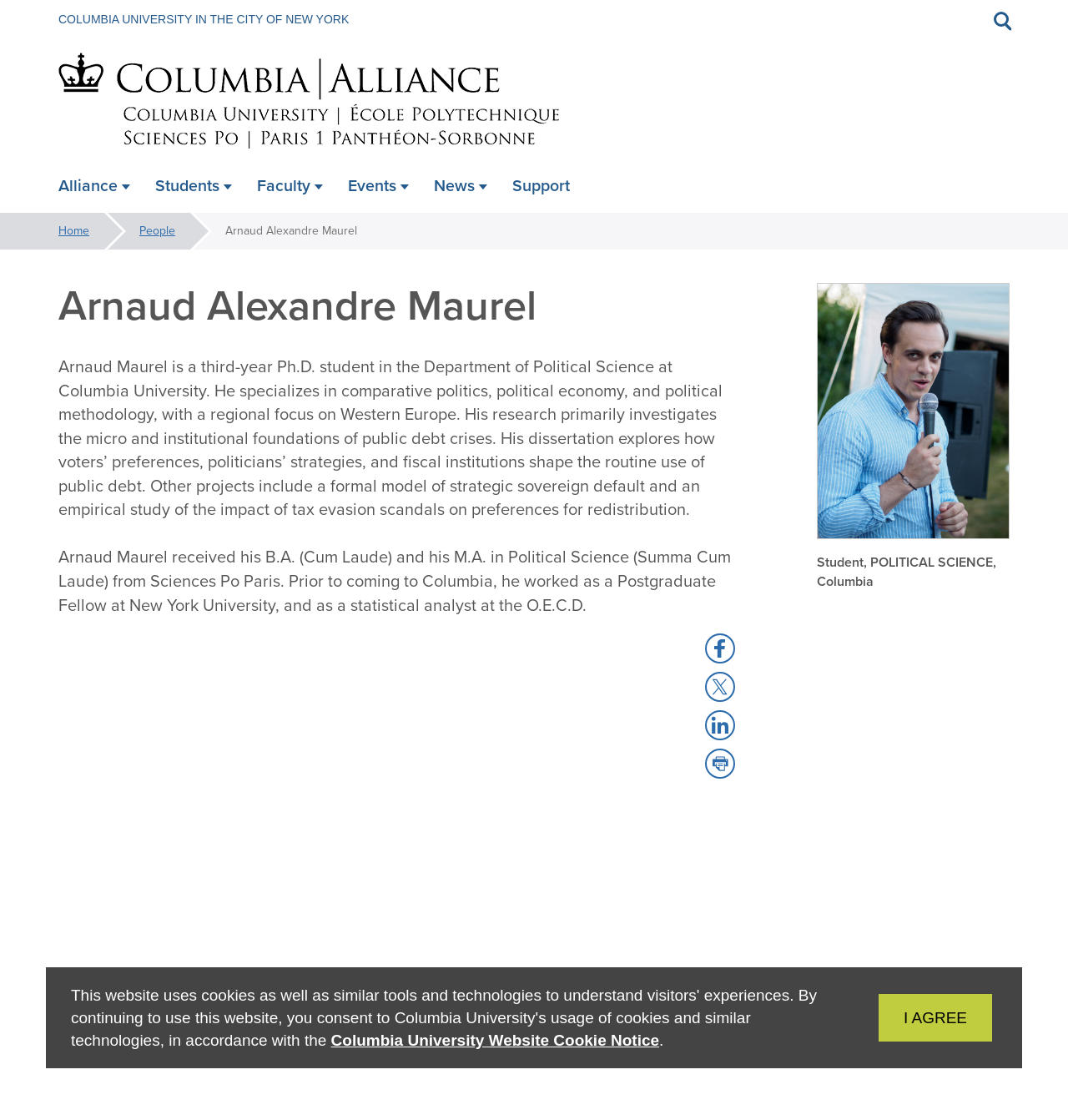Given the element description "Chainsaw Tips & Tricks", identify the bounding box of the corresponding UI element.

None